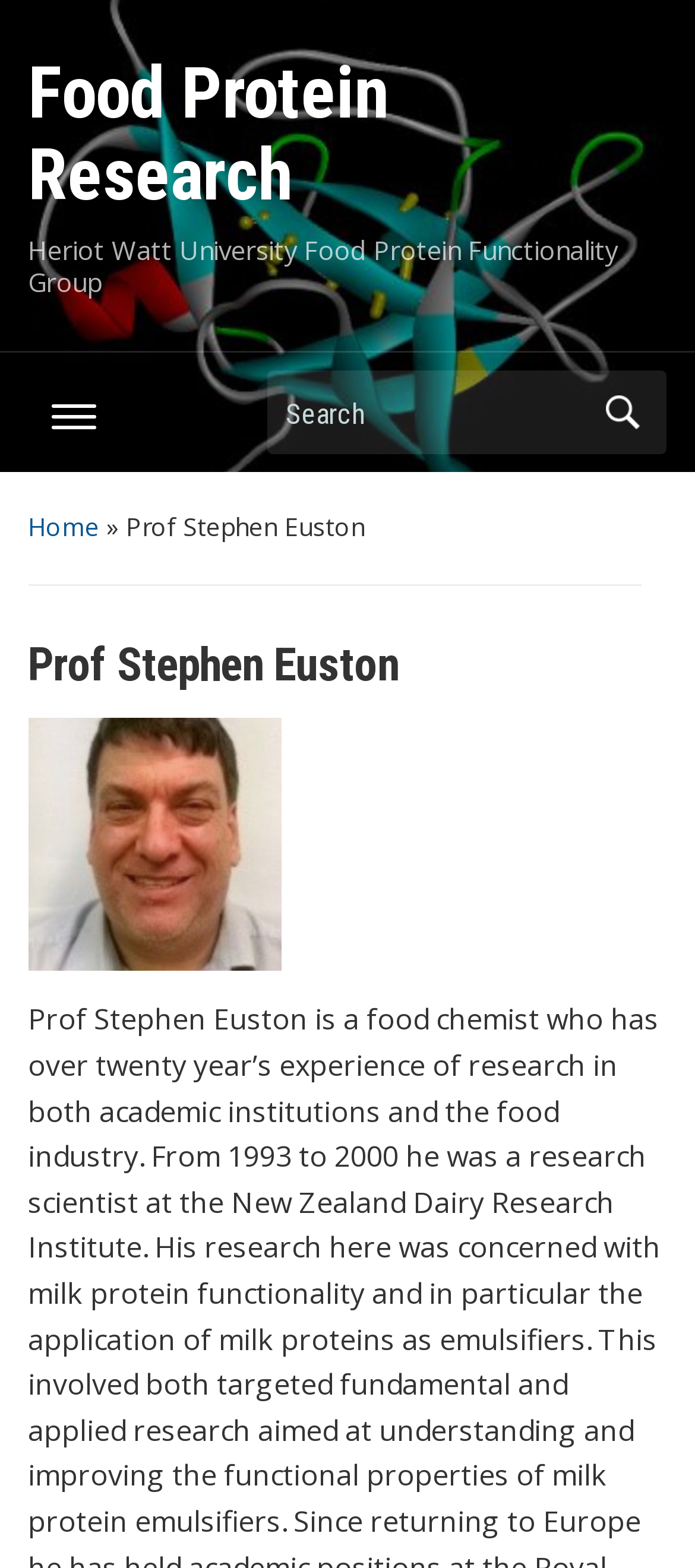Based on the element description "Food Protein Research", predict the bounding box coordinates of the UI element.

[0.04, 0.033, 0.56, 0.139]